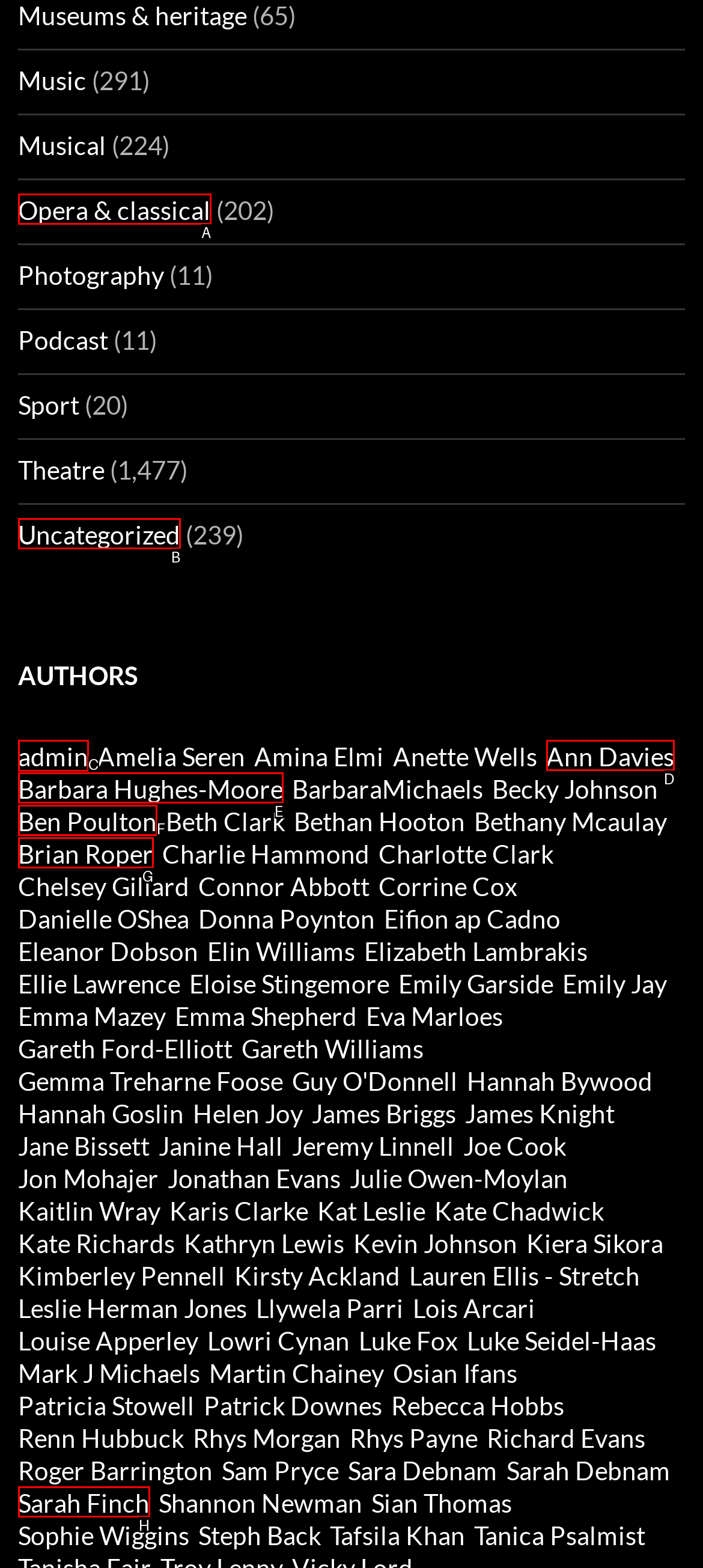Determine which letter corresponds to the UI element to click for this task: Go to admin's page
Respond with the letter from the available options.

C